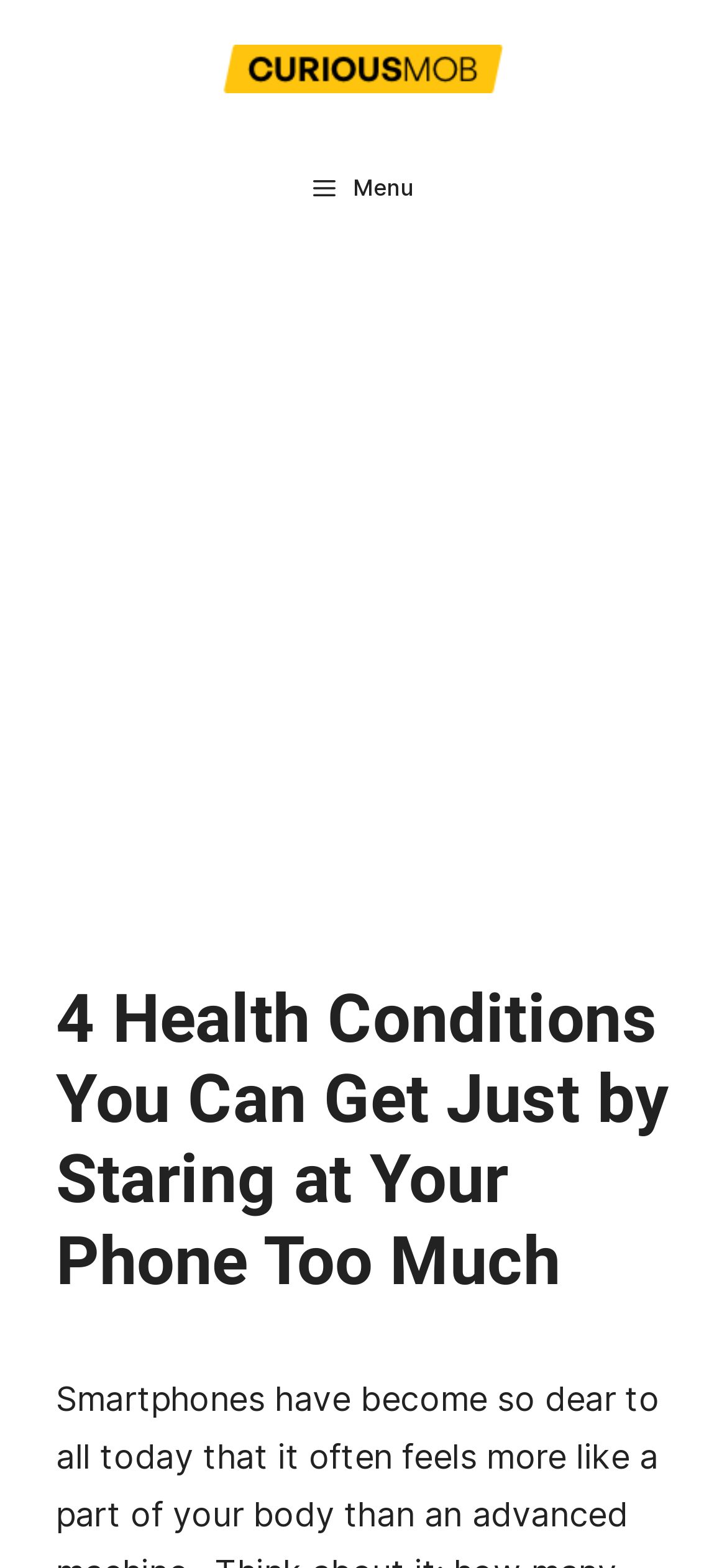Extract the primary headline from the webpage and present its text.

4 Health Conditions You Can Get Just by Staring at Your Phone Too Much